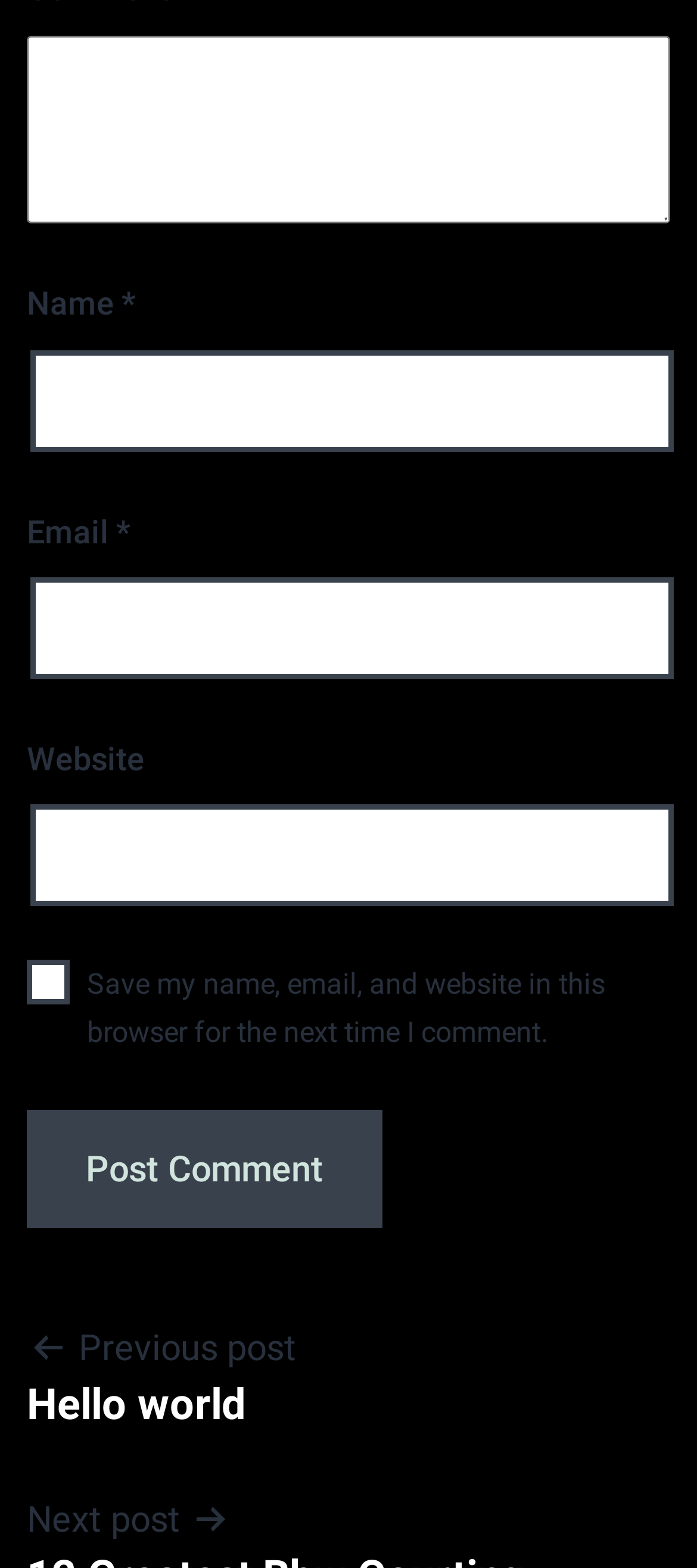Answer this question using a single word or a brief phrase:
How many buttons are there on the page?

1